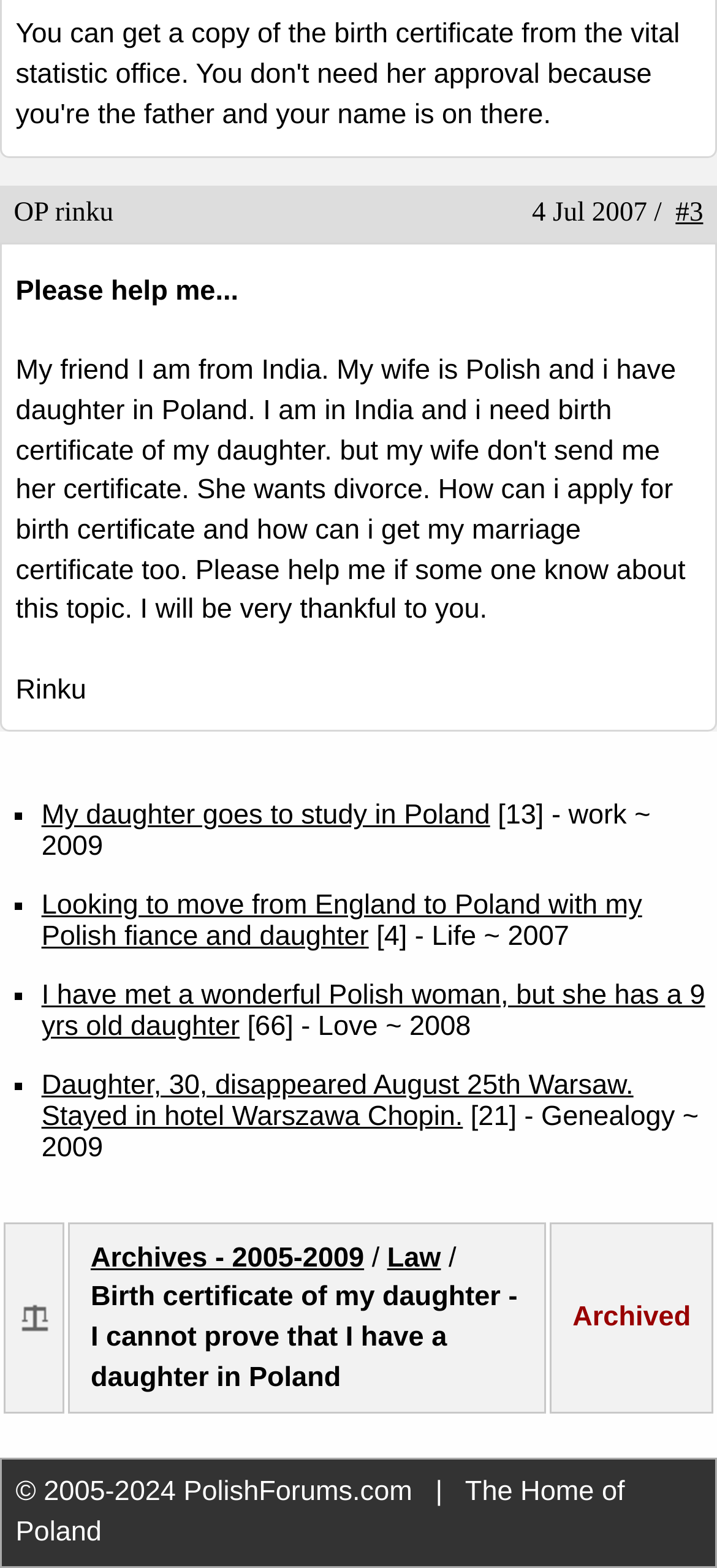What is the purpose of the table at the bottom of the page? Refer to the image and provide a one-word or short phrase answer.

Archives